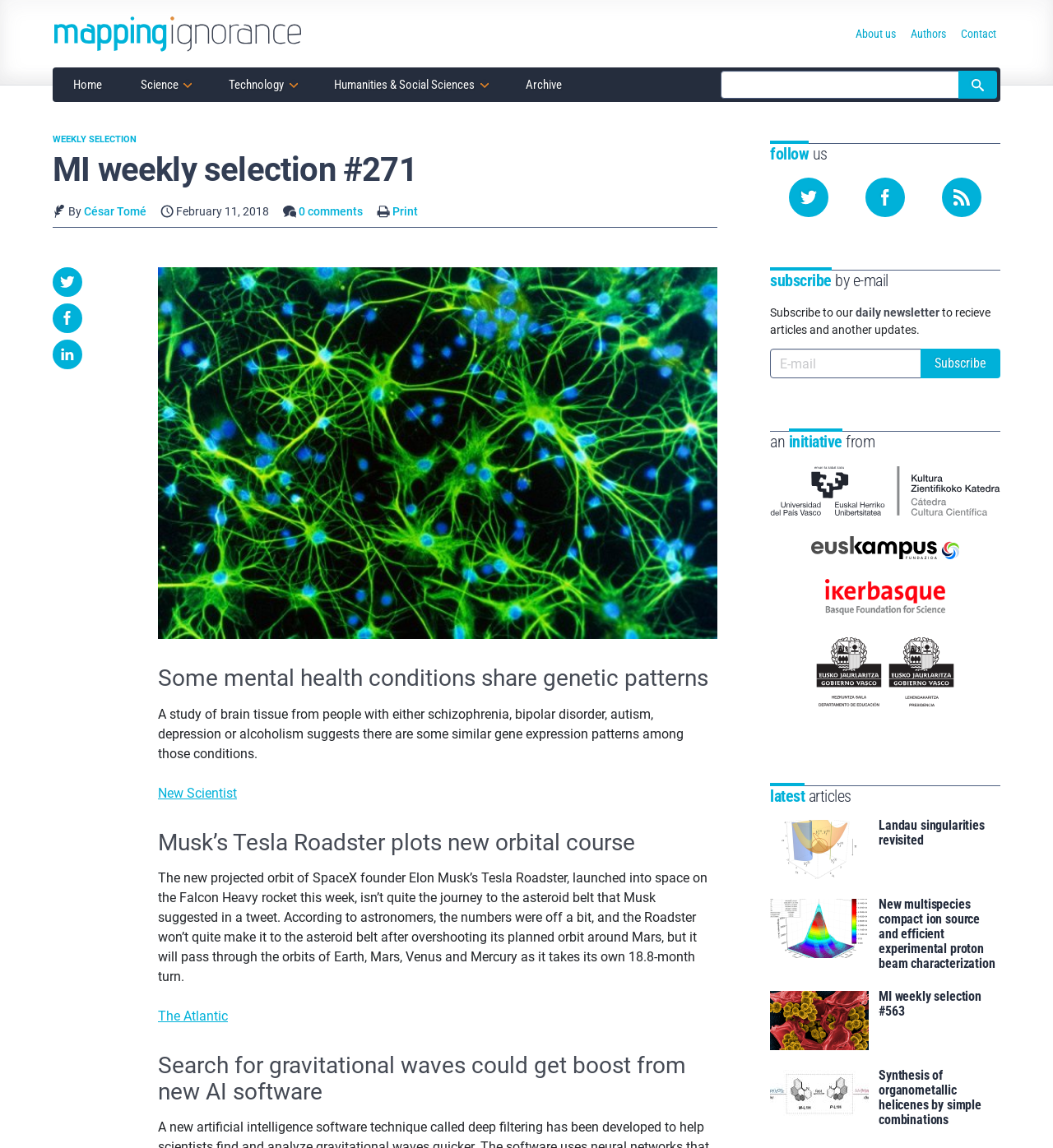Locate the UI element described by parent_node: Eusko Jaurlaritza - Lehendakaritza in the provided webpage screenshot. Return the bounding box coordinates in the format (top-left x, top-left y, bottom-right x, bottom-right y), ensuring all values are between 0 and 1.

[0.841, 0.553, 0.909, 0.616]